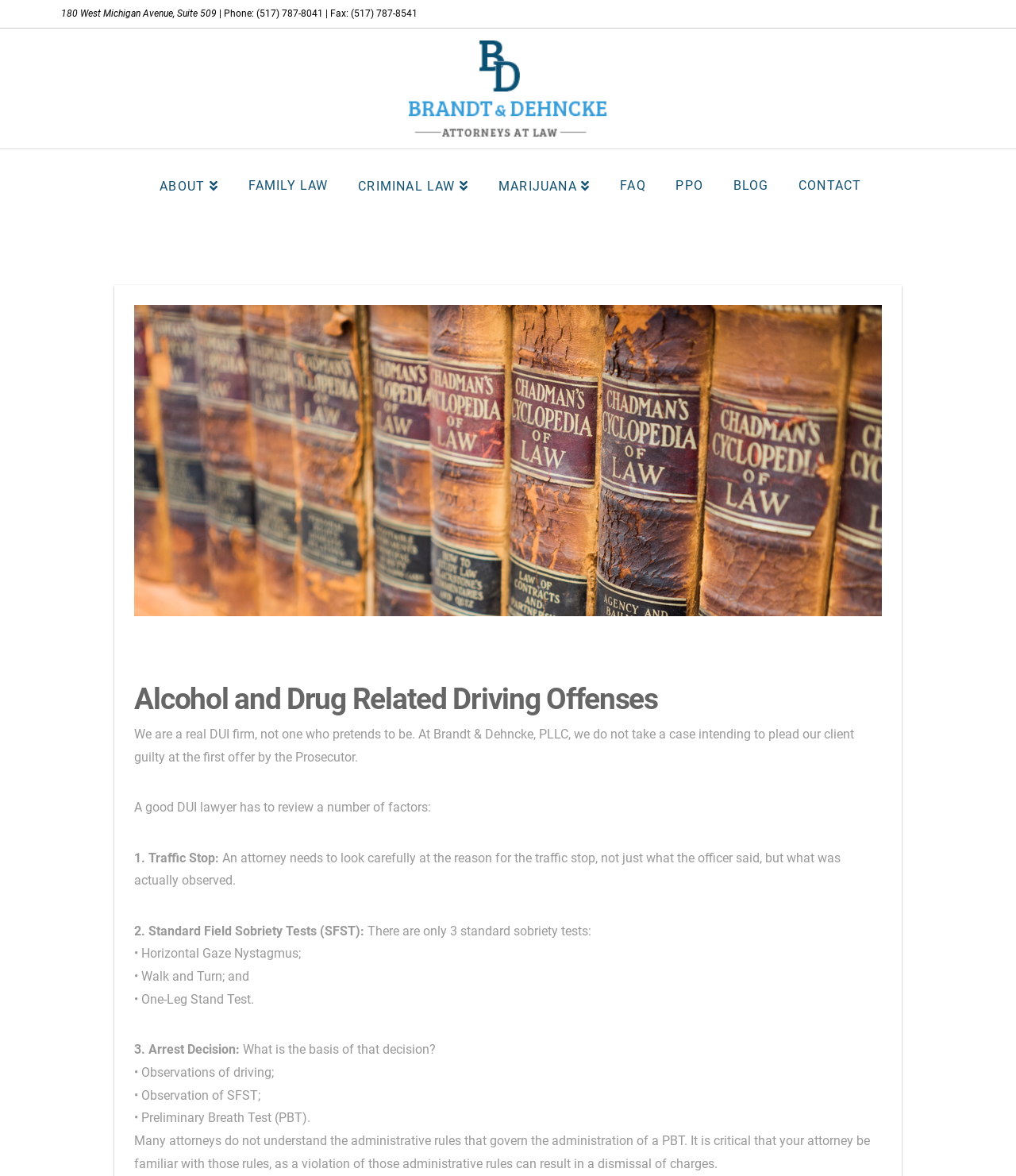Please find the bounding box coordinates of the section that needs to be clicked to achieve this instruction: "Call the office phone number".

[0.252, 0.007, 0.318, 0.016]